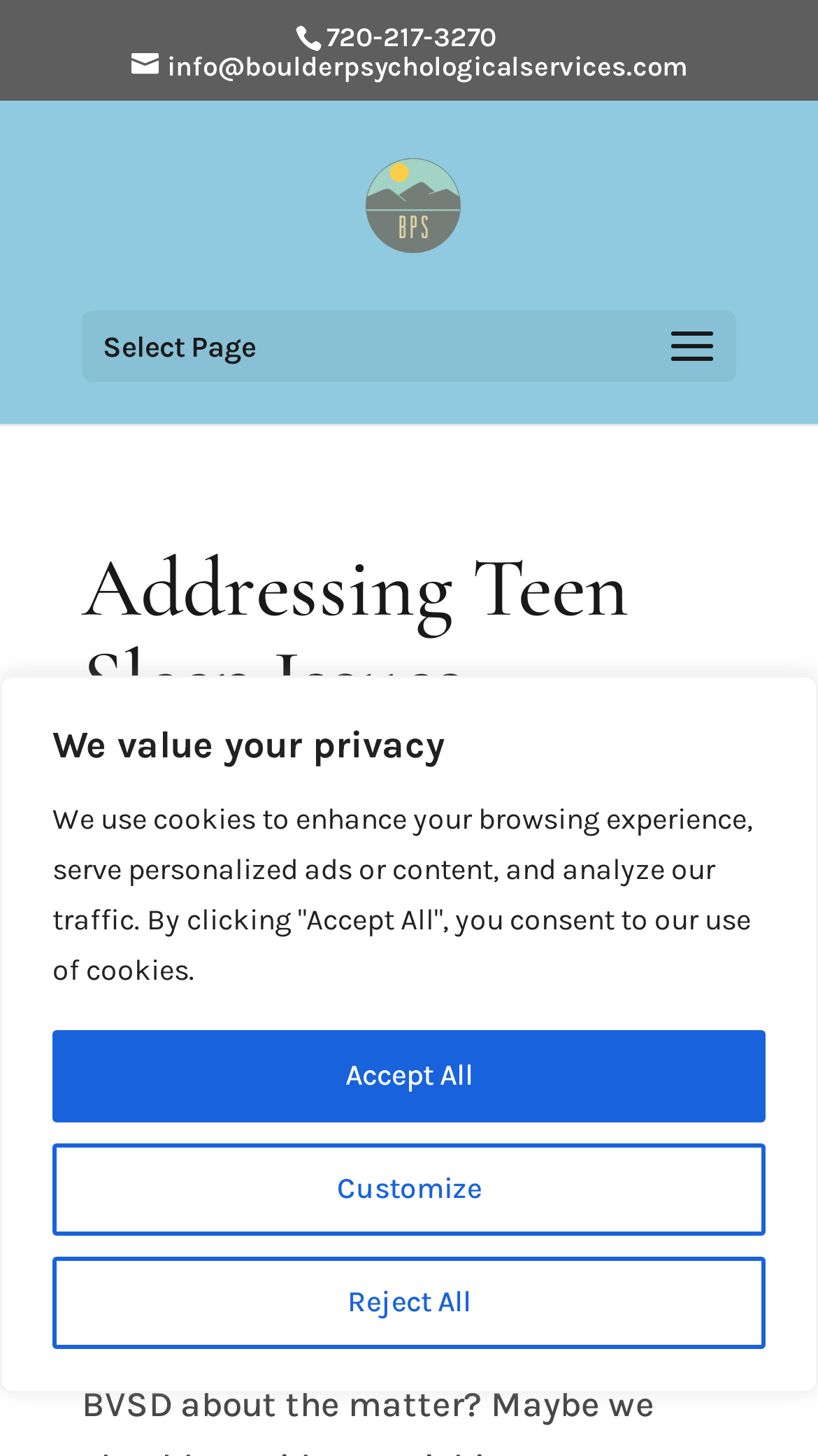Please determine the bounding box coordinates, formatted as (top-left x, top-left y, bottom-right x, bottom-right y), with all values as floating point numbers between 0 and 1. Identify the bounding box of the region described as: info@boulderpsychologicalservices.com

[0.16, 0.034, 0.84, 0.056]